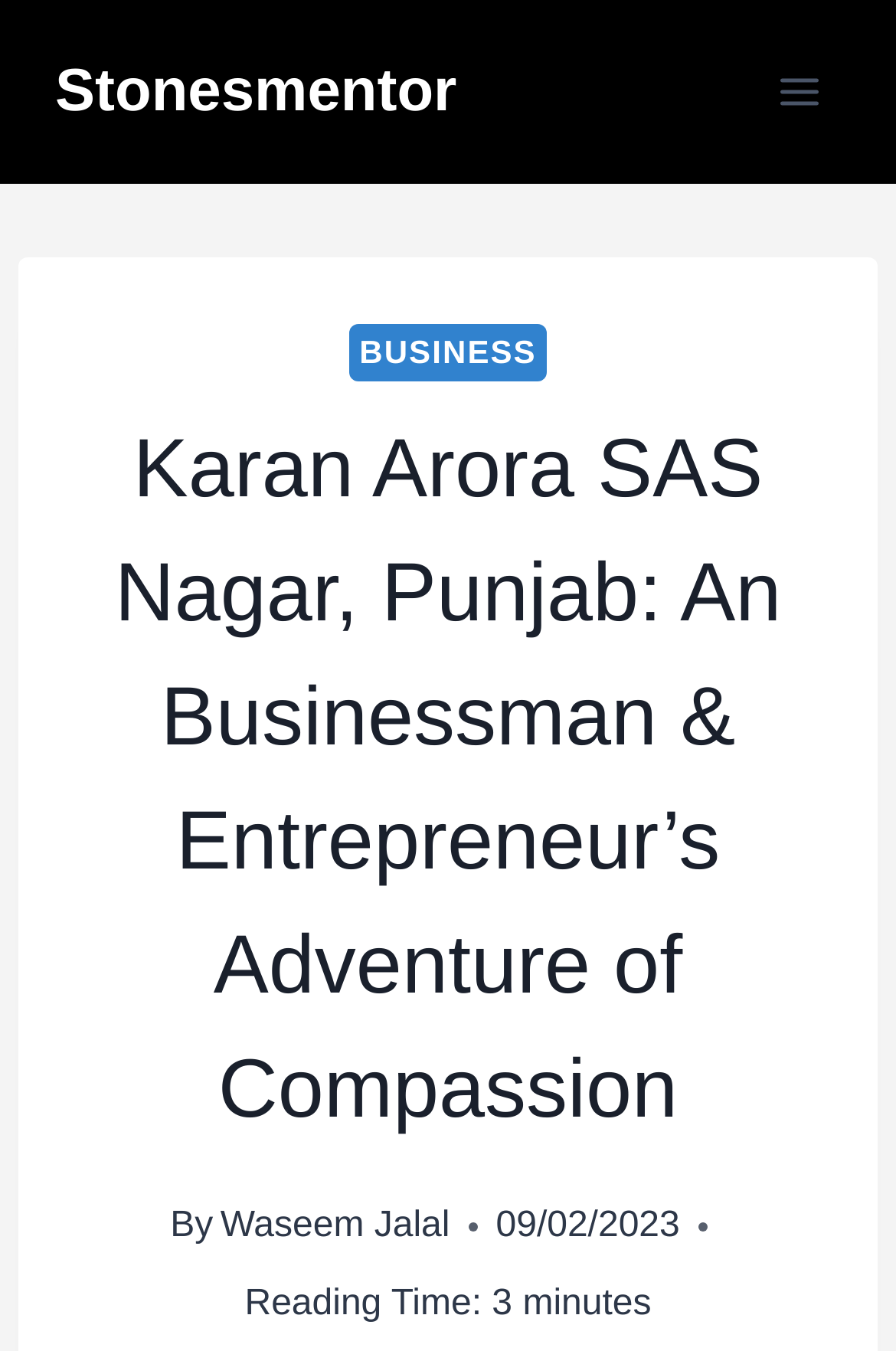Answer in one word or a short phrase: 
Is there a menu button on the webpage?

Yes